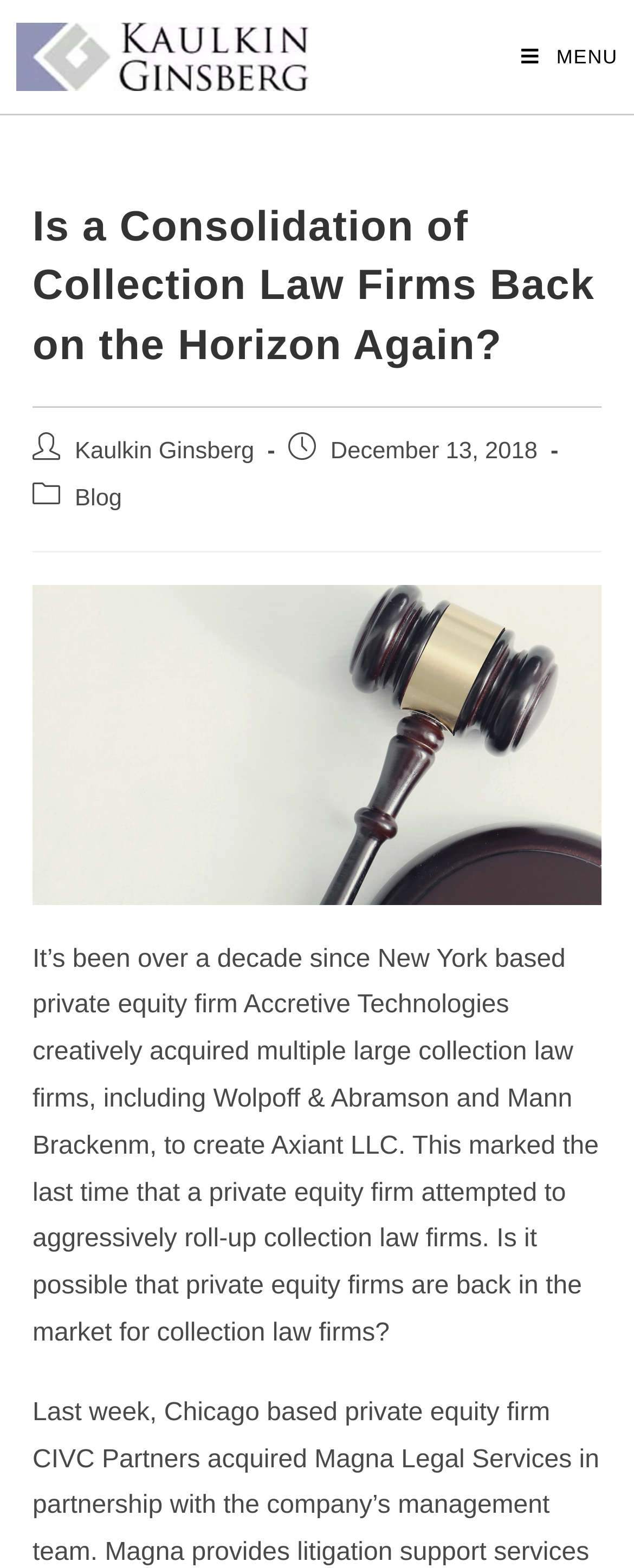When was the article published?
Provide an in-depth and detailed explanation in response to the question.

The publication date of the article can be found by looking at the 'Post published:' section, which is located below the main heading. The text 'Post published:' is followed by the date 'December 13, 2018', which indicates when the article was published.